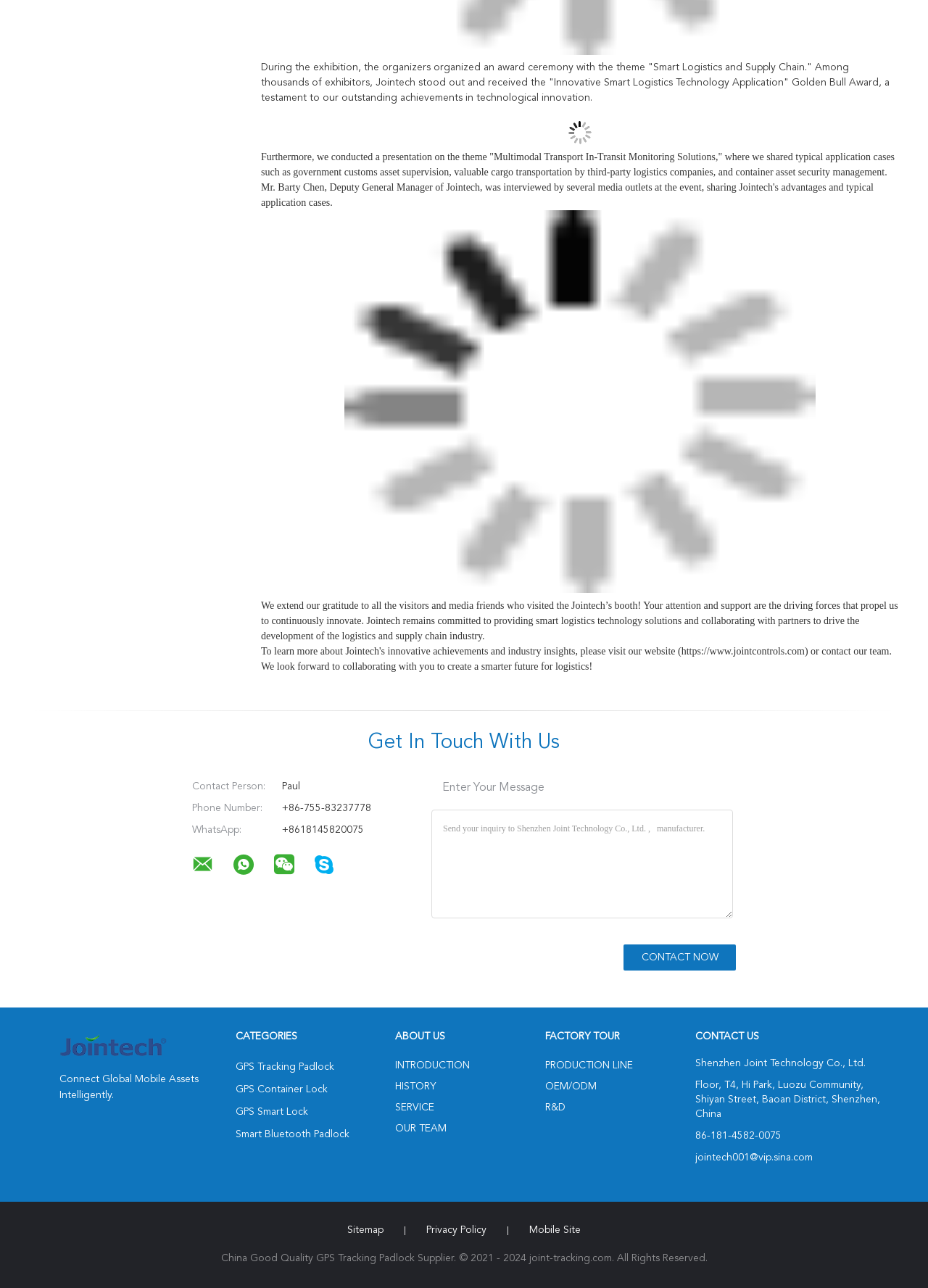Provide a brief response to the question below using a single word or phrase: 
What is the company name of the manufacturer?

Shenzhen Joint Technology Co., Ltd.